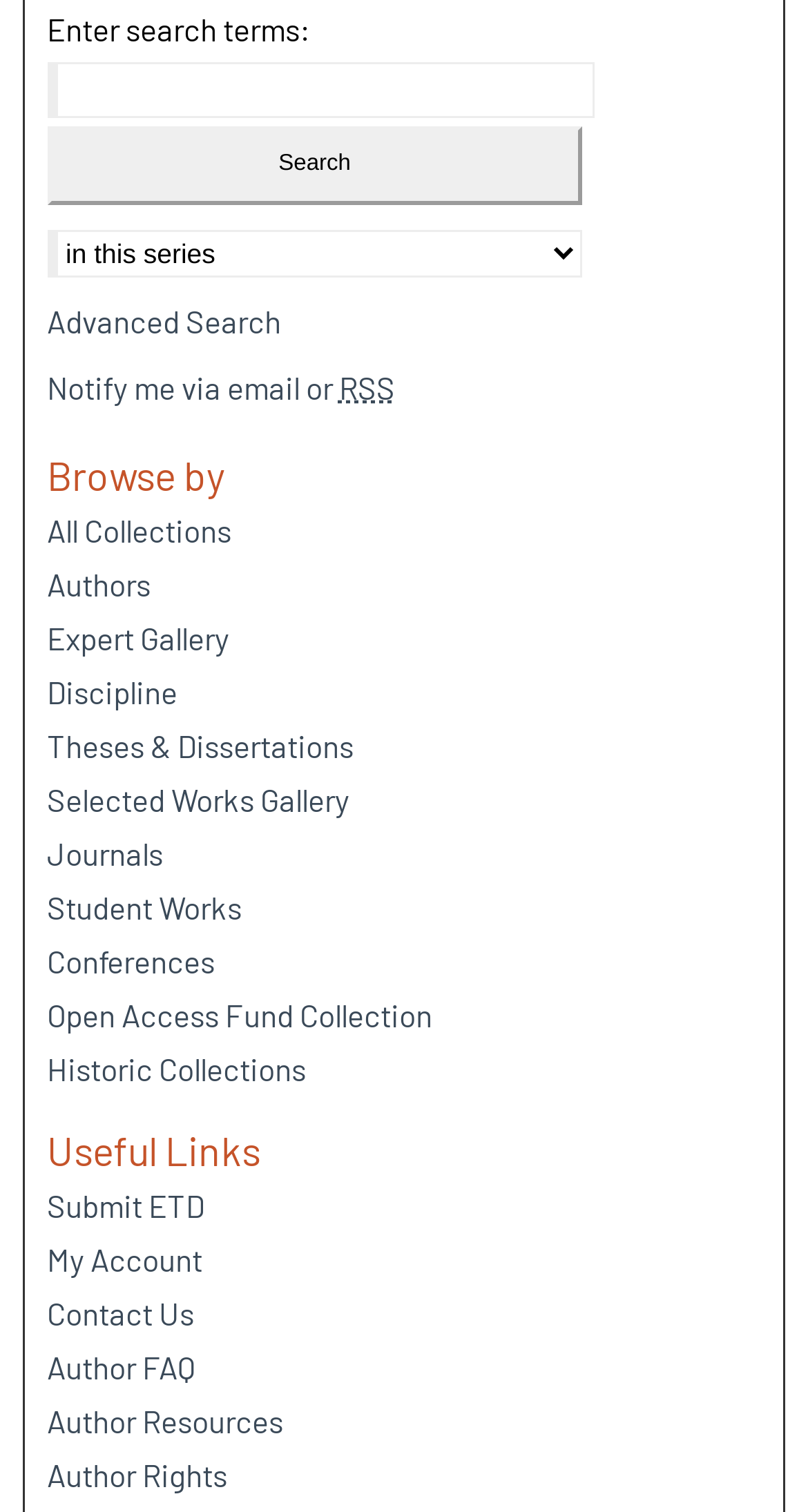How many headings are available on the webpage?
Could you please answer the question thoroughly and with as much detail as possible?

There are two headings available on the webpage, namely 'Browse by' and 'Useful Links', which categorize the links available on the webpage.